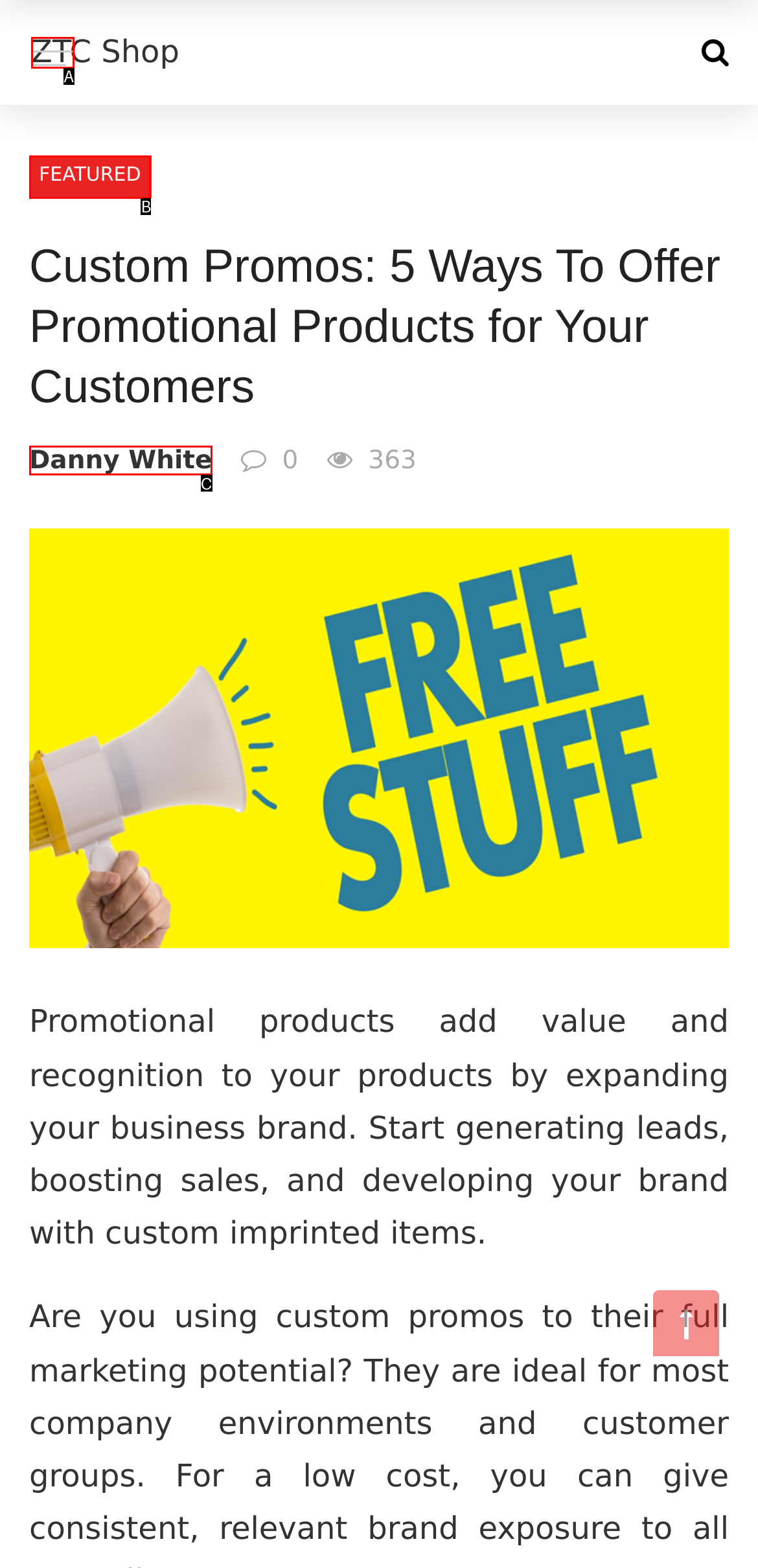From the choices provided, which HTML element best fits the description: parent_node: ZTC Shop? Answer with the appropriate letter.

A